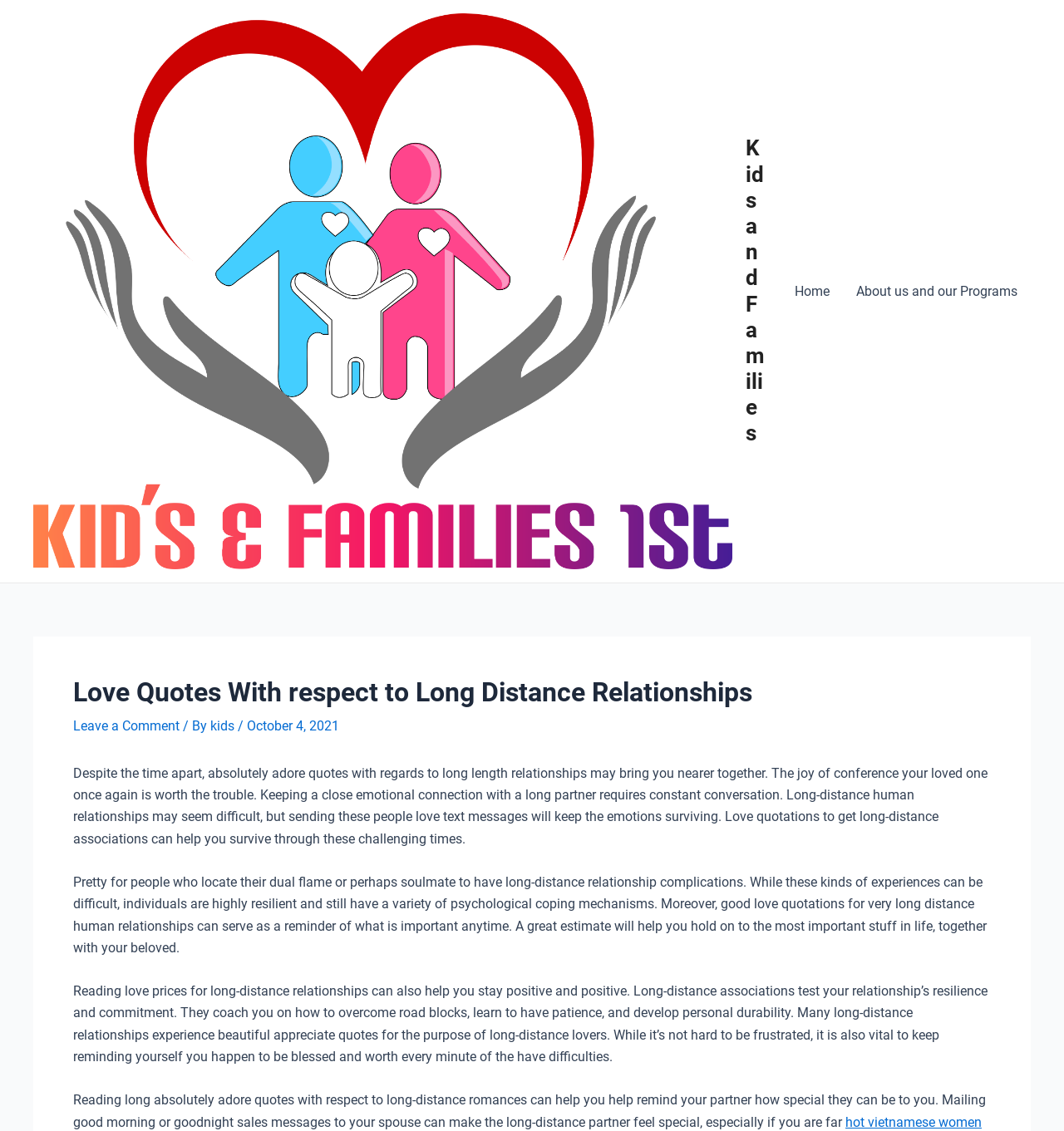Explain in detail what you observe on this webpage.

This webpage is about love quotes for long distance relationships, specifically for kids and families. At the top left, there is a link and an image, both labeled "Kids and Families". On the top right, there is a navigation menu labeled "Site Navigation: Primary Menu" with links to "Home" and "About us and our Programs".

Below the navigation menu, there is a header section with a heading that reads "Love Quotes With respect to Long Distance Relationships". Underneath the heading, there is a link to "Leave a Comment" and some text that reads "/ By kids October 4, 2021".

The main content of the webpage consists of four paragraphs of text that discuss the importance of love quotes for long distance relationships. The text explains how these quotes can help individuals in long distance relationships stay positive, overcome obstacles, and remind their partners how special they are.

At the bottom of the page, there is a link to "hot vietnamese women".